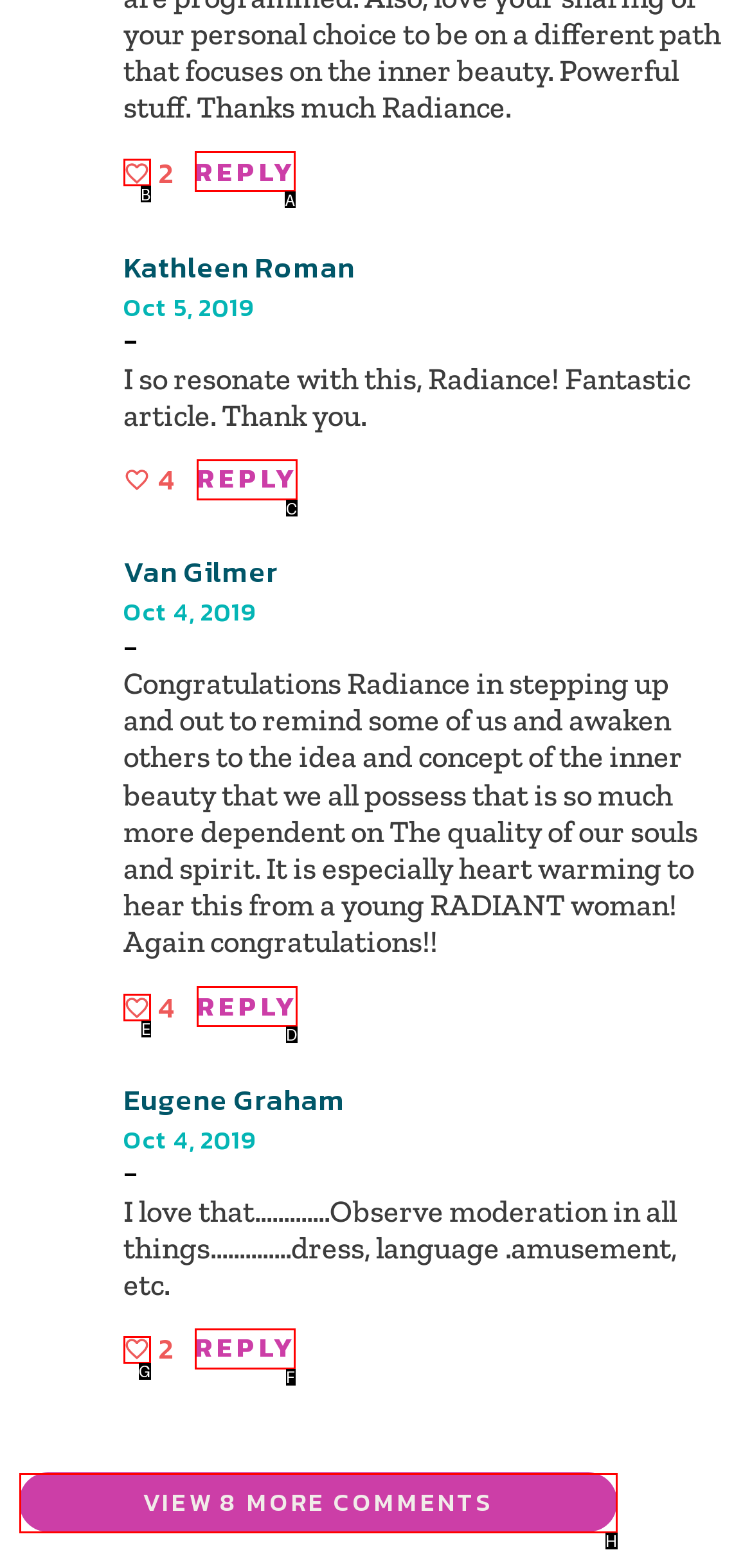Given the task: Reply to Kathleen Roman, indicate which boxed UI element should be clicked. Provide your answer using the letter associated with the correct choice.

C